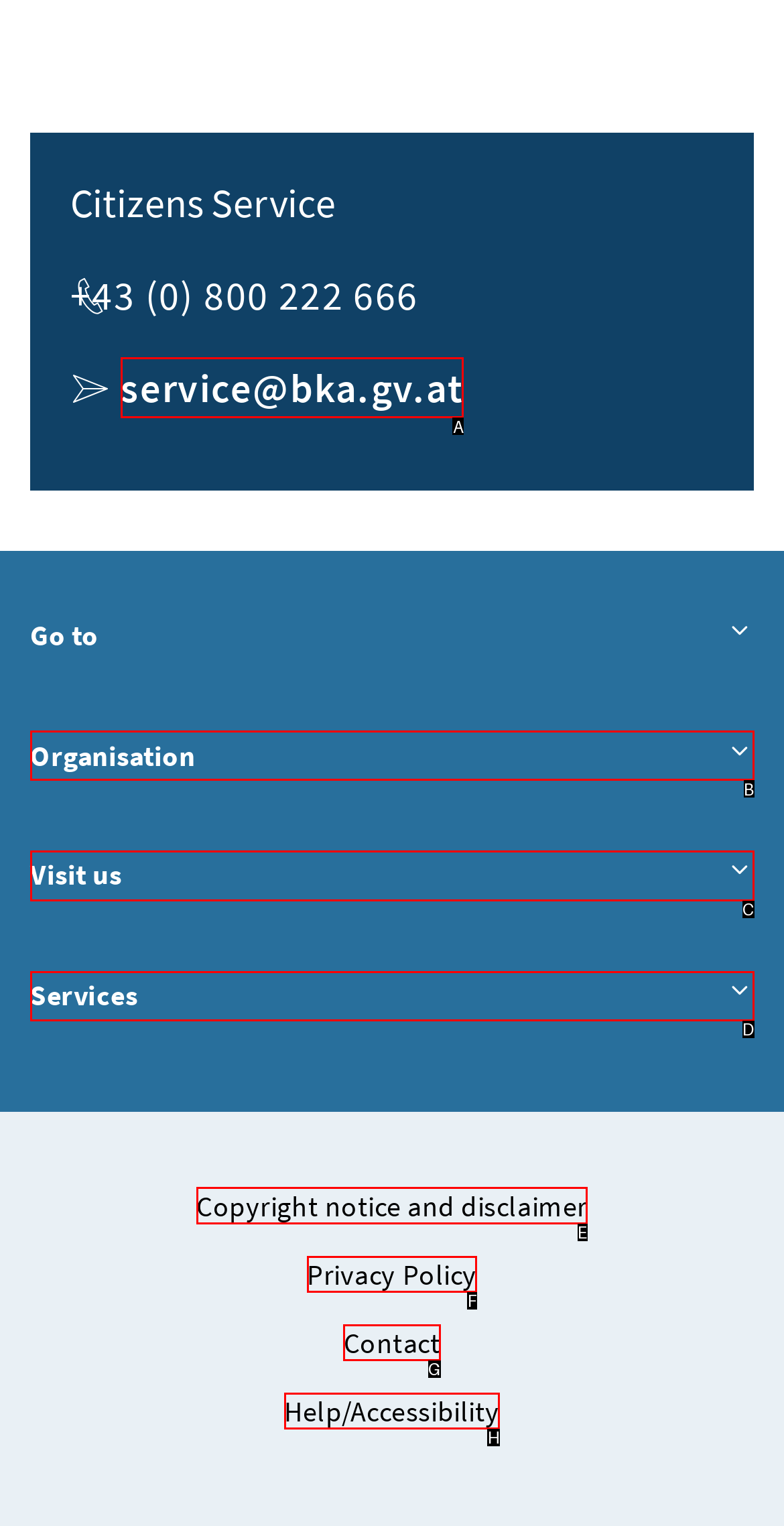Determine which option you need to click to execute the following task: Read the 'Copyright notice and disclaimer'. Provide your answer as a single letter.

E